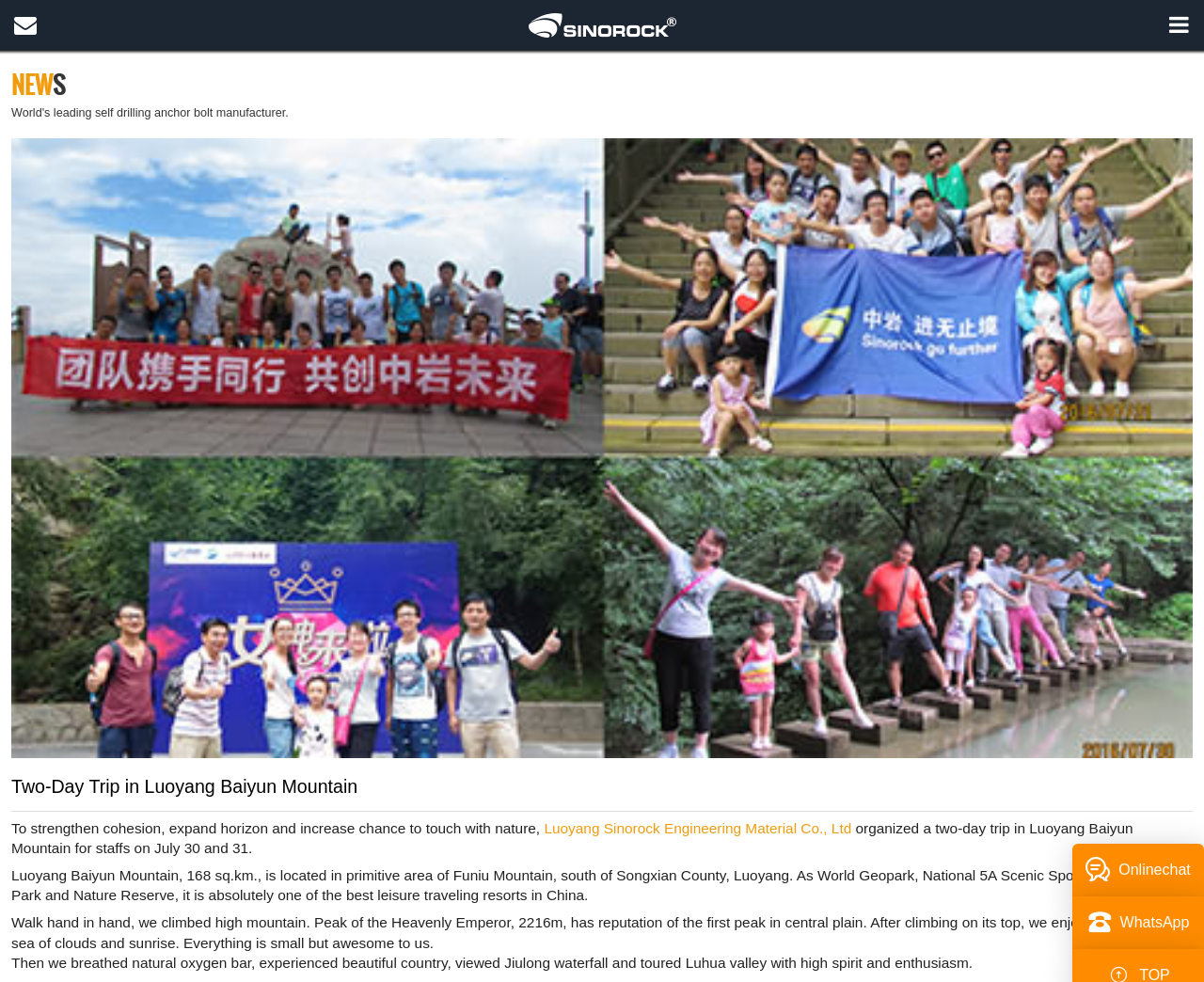Give a concise answer of one word or phrase to the question: 
What is the name of the company that organized the trip?

Luoyang Sinorock Engineering Material Co., Ltd